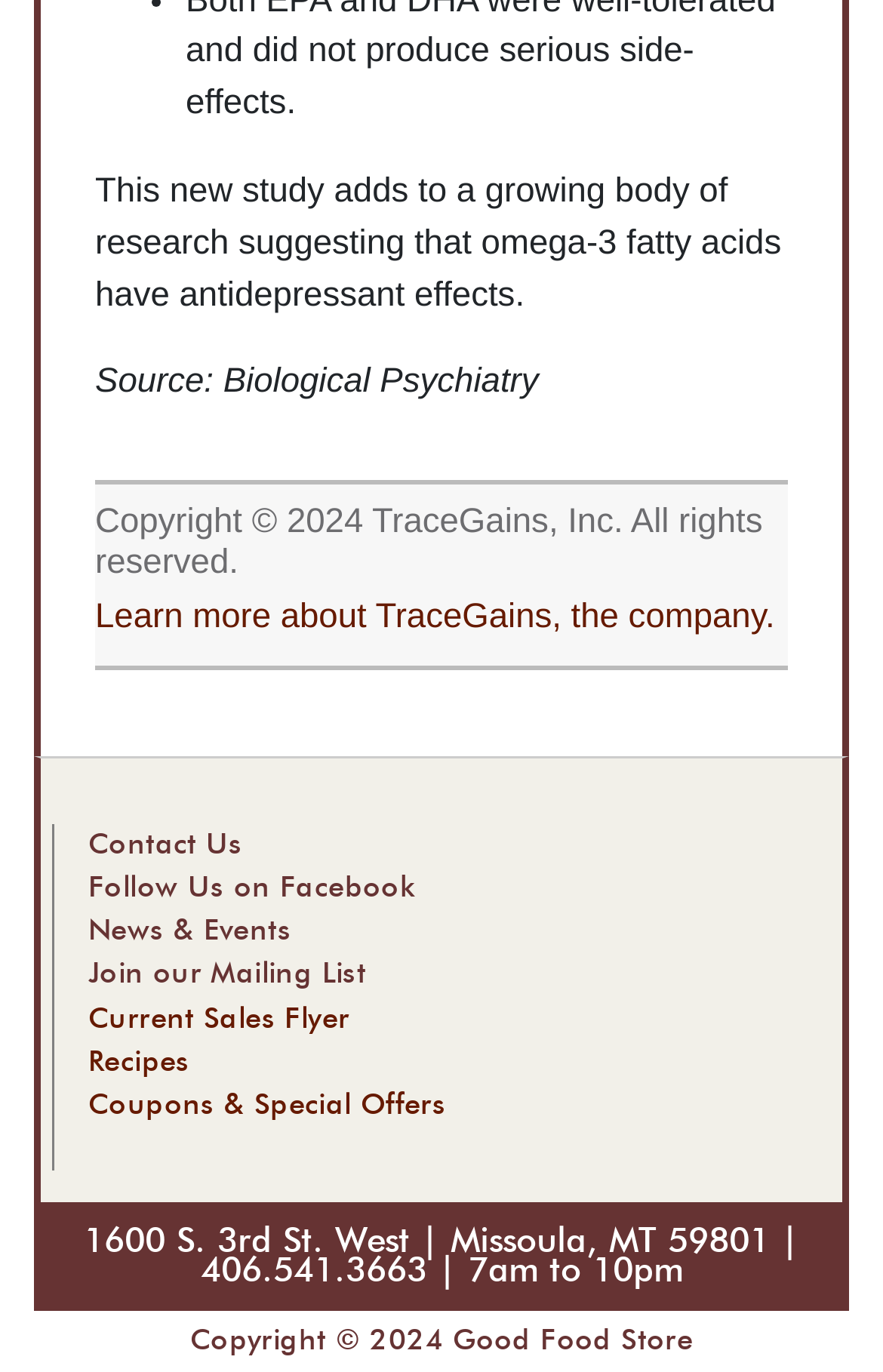Please specify the bounding box coordinates for the clickable region that will help you carry out the instruction: "Learn more about the company".

[0.108, 0.435, 0.878, 0.463]